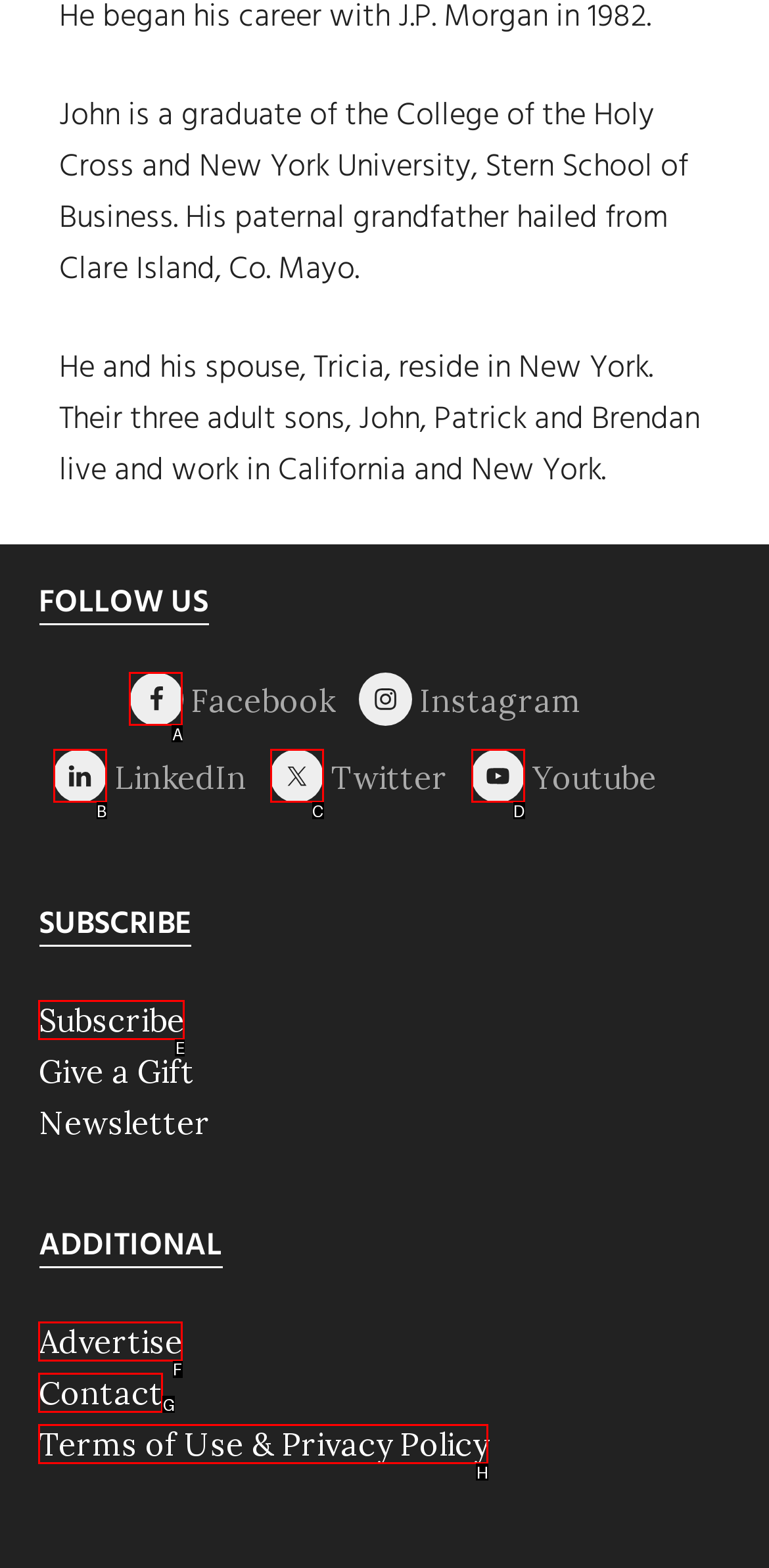Which HTML element should be clicked to perform the following task: Advertise on this website
Reply with the letter of the appropriate option.

F